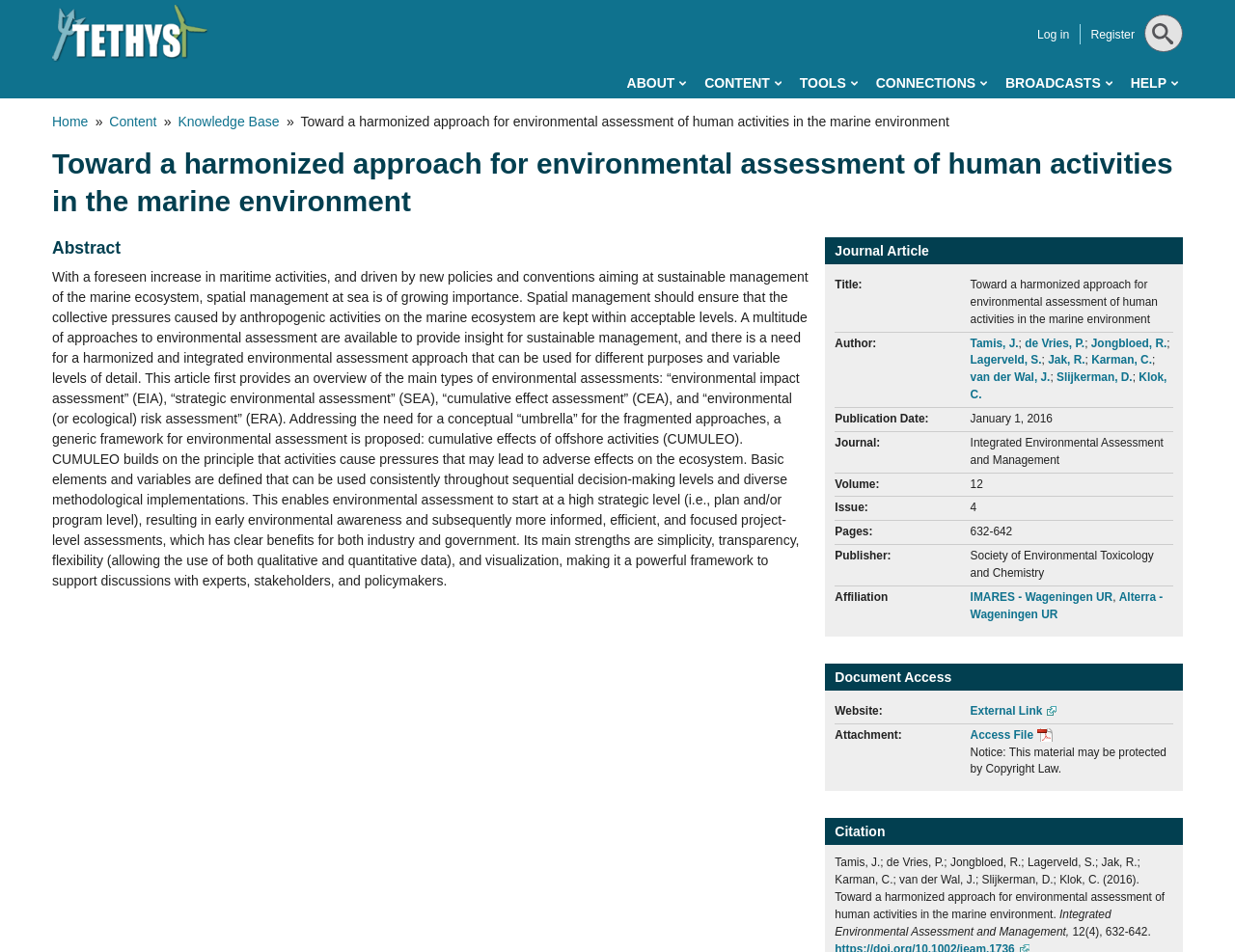Using the information from the screenshot, answer the following question thoroughly:
What is the publication date of the journal article?

I found the publication date of the journal article by looking at the section with the heading 'Journal Article' and then finding the text 'Publication Date:' followed by the date 'January 1, 2016'.